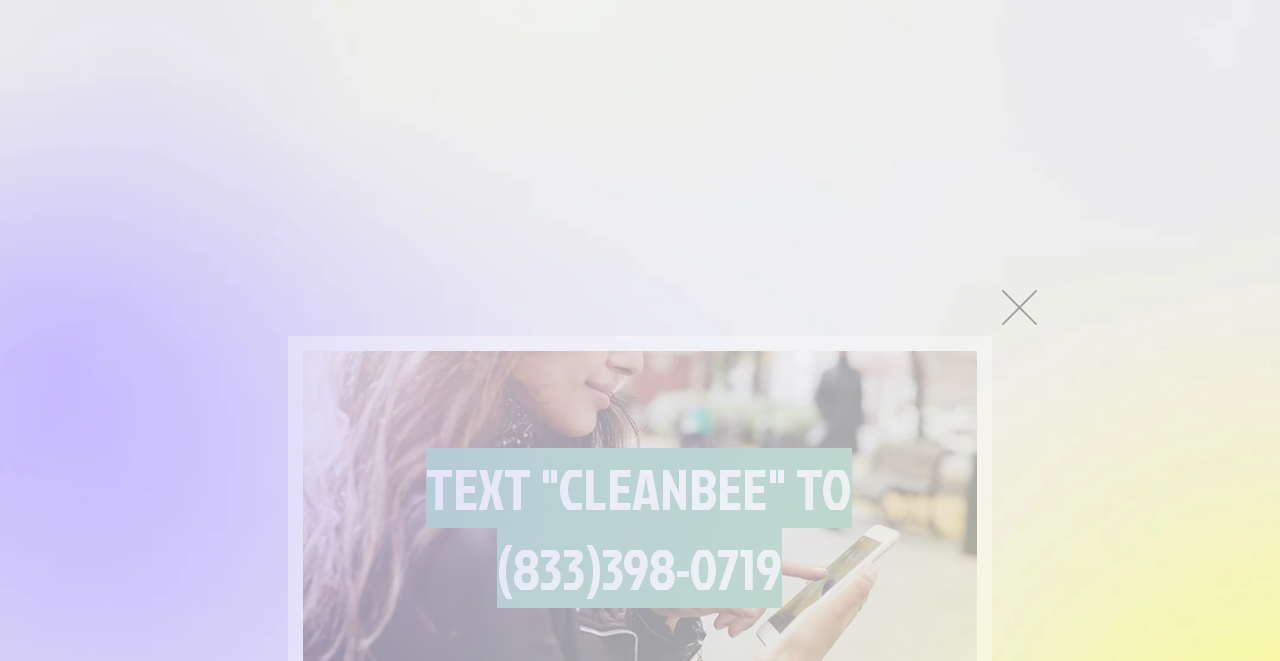Give a one-word or one-phrase response to the question:
What should be removed before the cleaning service arrives?

Animal feces